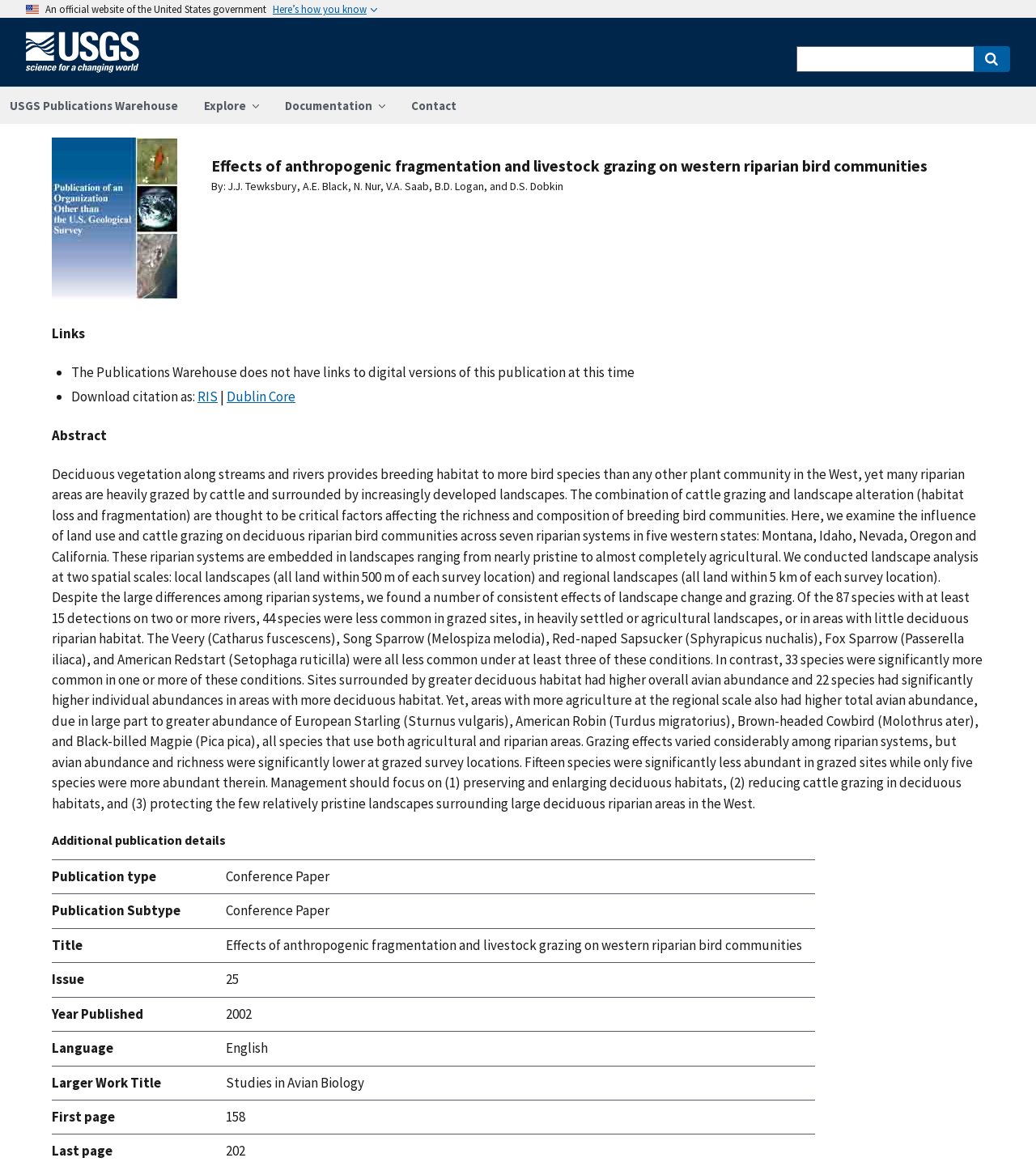Locate the bounding box coordinates of the clickable area needed to fulfill the instruction: "Go to the home page".

[0.025, 0.055, 0.147, 0.07]